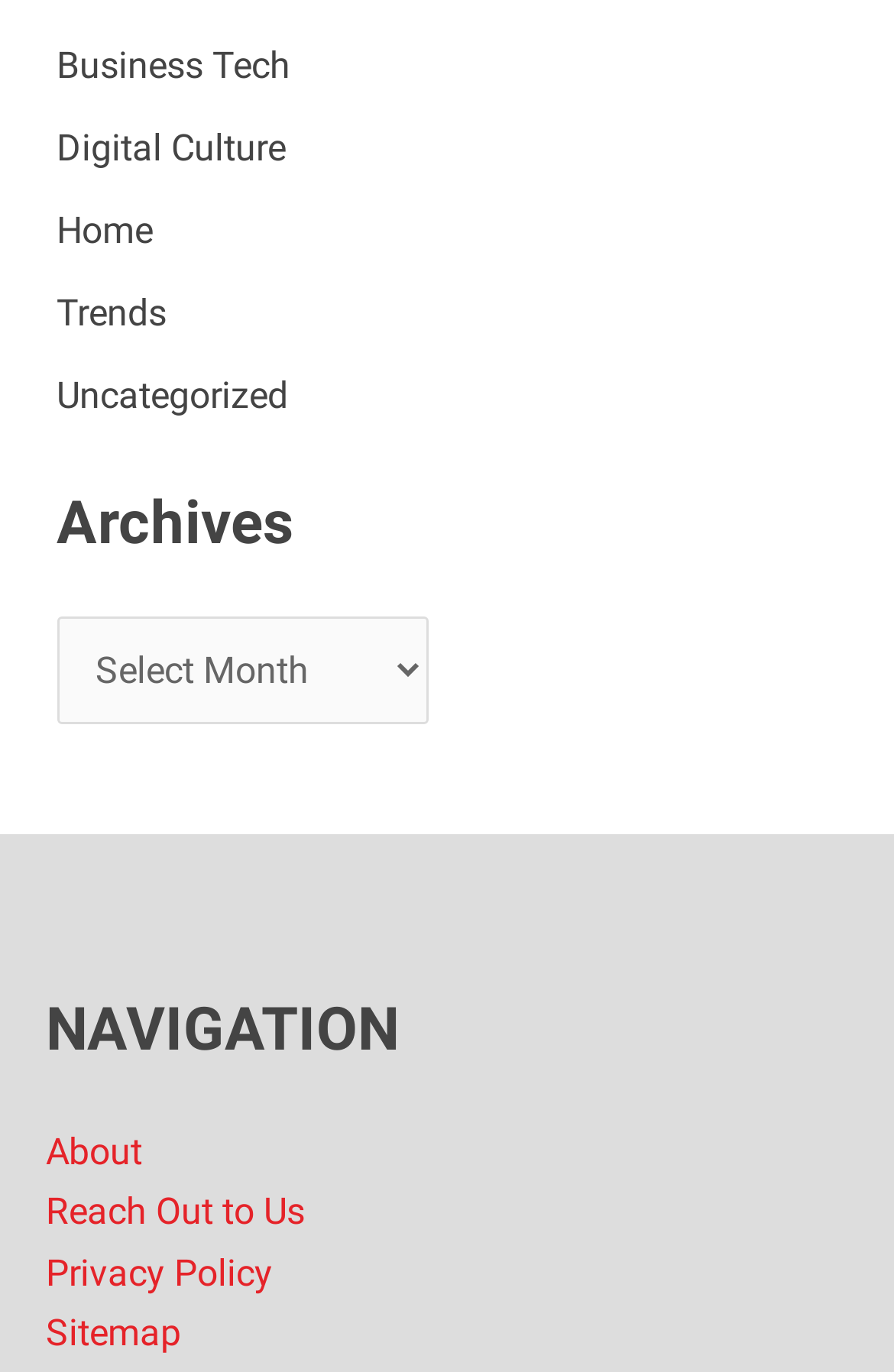What is the first category link?
Respond with a short answer, either a single word or a phrase, based on the image.

Business Tech